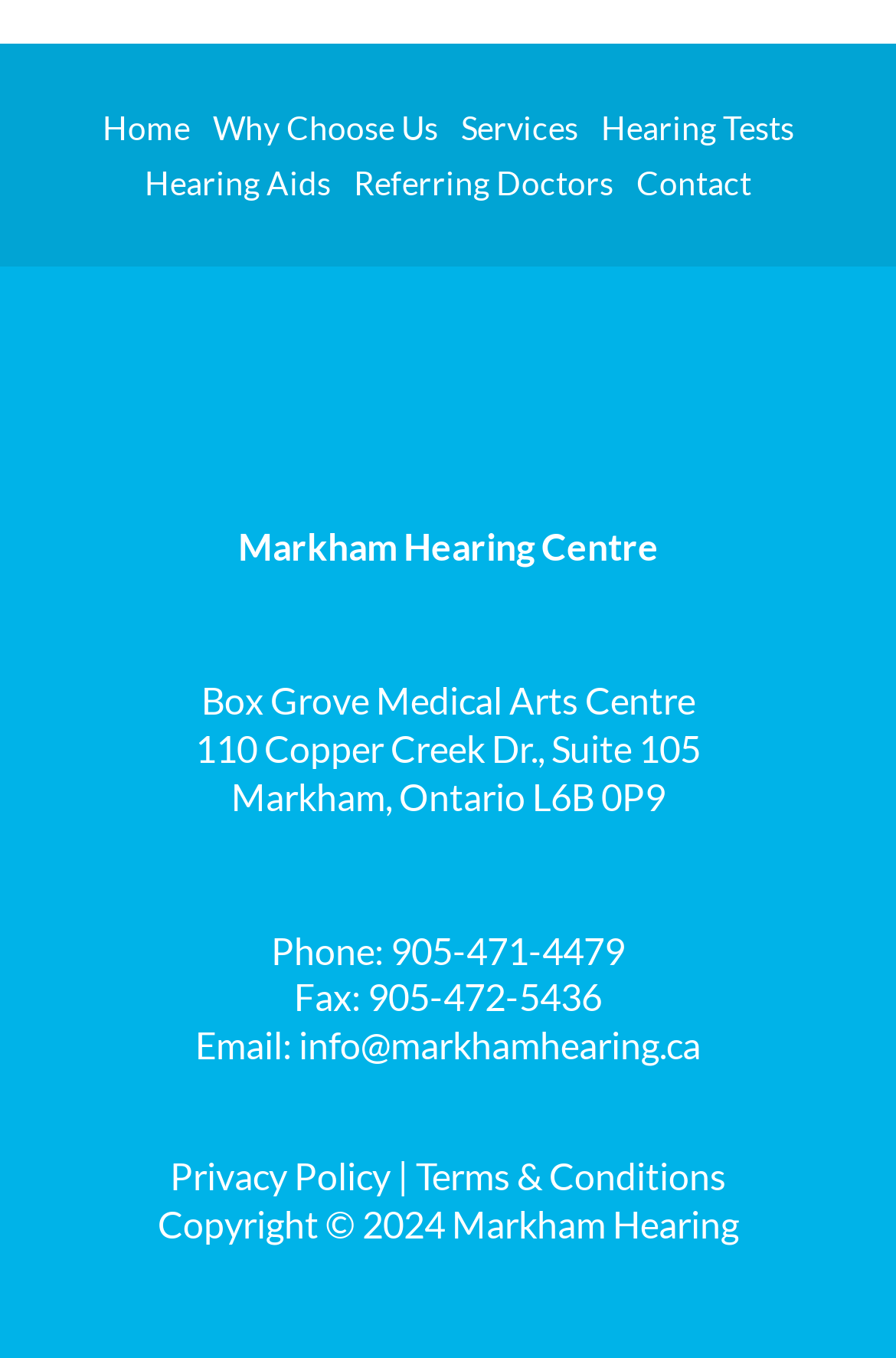Please specify the bounding box coordinates for the clickable region that will help you carry out the instruction: "Click on Home".

[0.114, 0.074, 0.212, 0.114]